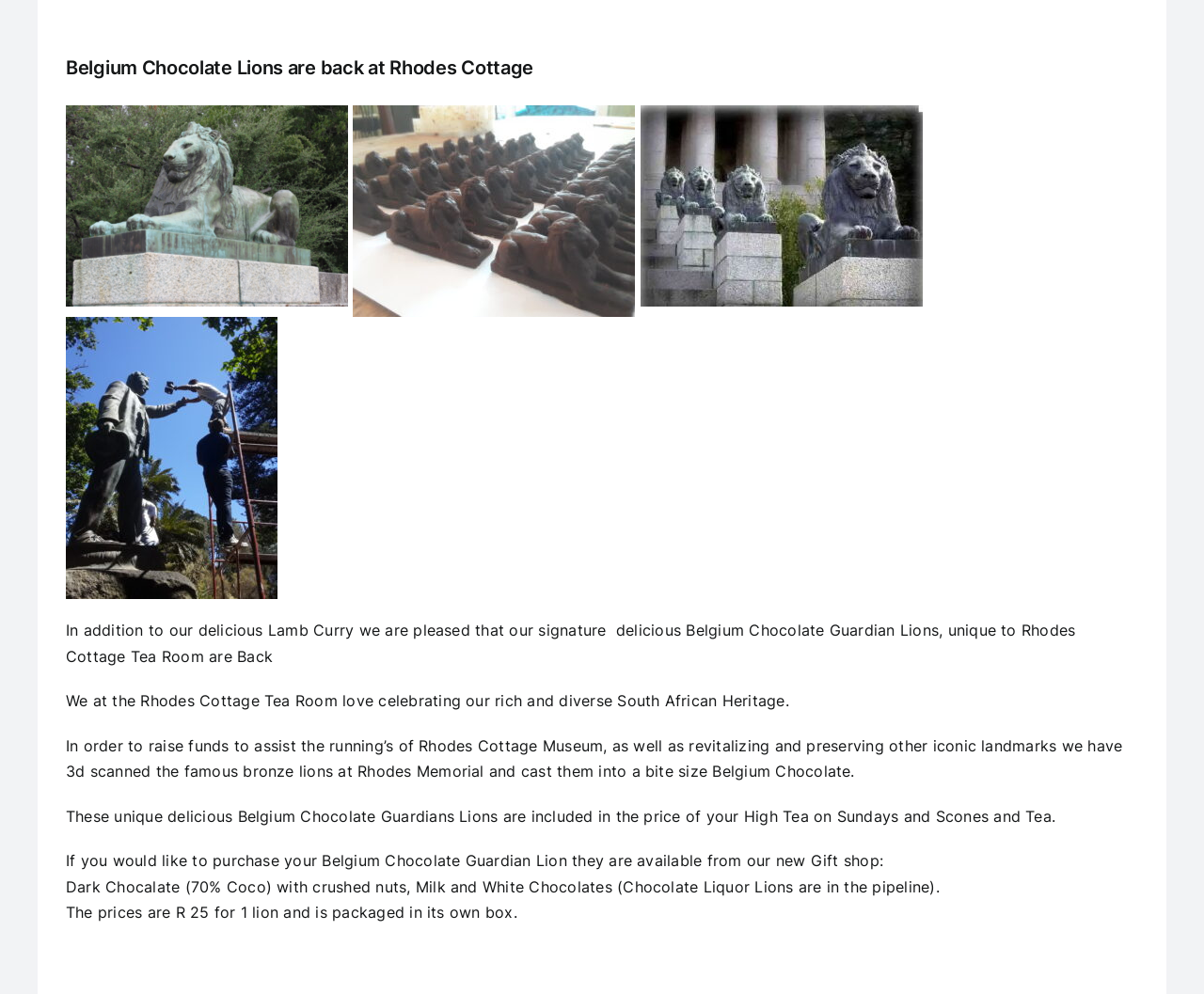Provide your answer in one word or a succinct phrase for the question: 
What is the main attraction at Rhodes Cottage Tea Room?

Belgium Chocolate Guardian Lions